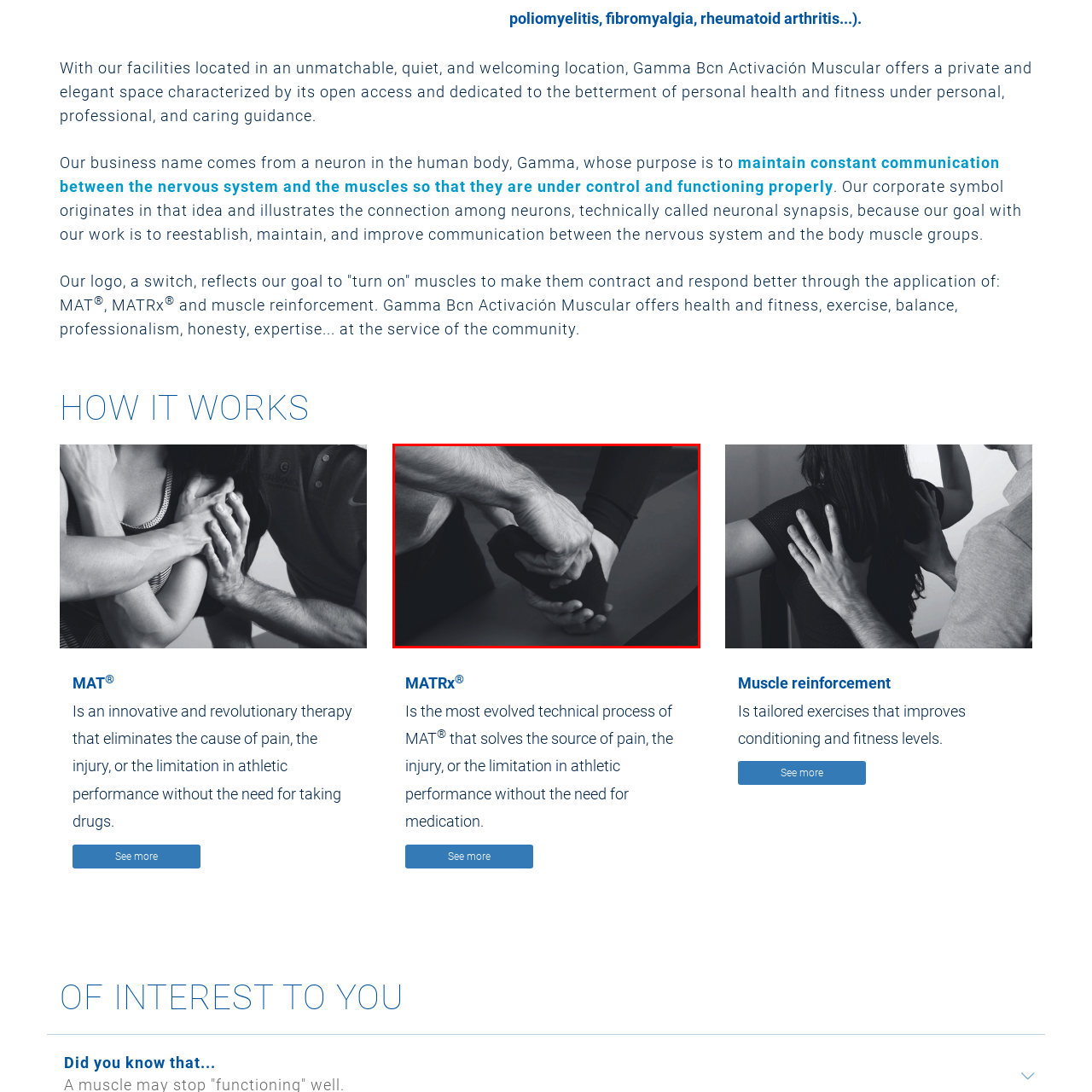Articulate a detailed description of the image inside the red frame.

The image captures a close-up view of a professional conducting targeted therapy on a client's ankle. The individual’s hands are focused on manipulating the foot, emphasizing a technique that promotes muscle reinforcement and recovery. This scene likely represents a session of MAT® (Muscle Activation Techniques) or MATRx®, innovative therapies designed to address pain, injuries, and enhance athletic performance without the use of medication. The black-and-white aesthetic highlights the tactile interaction and the importance of skilled guidance in personal health and fitness.